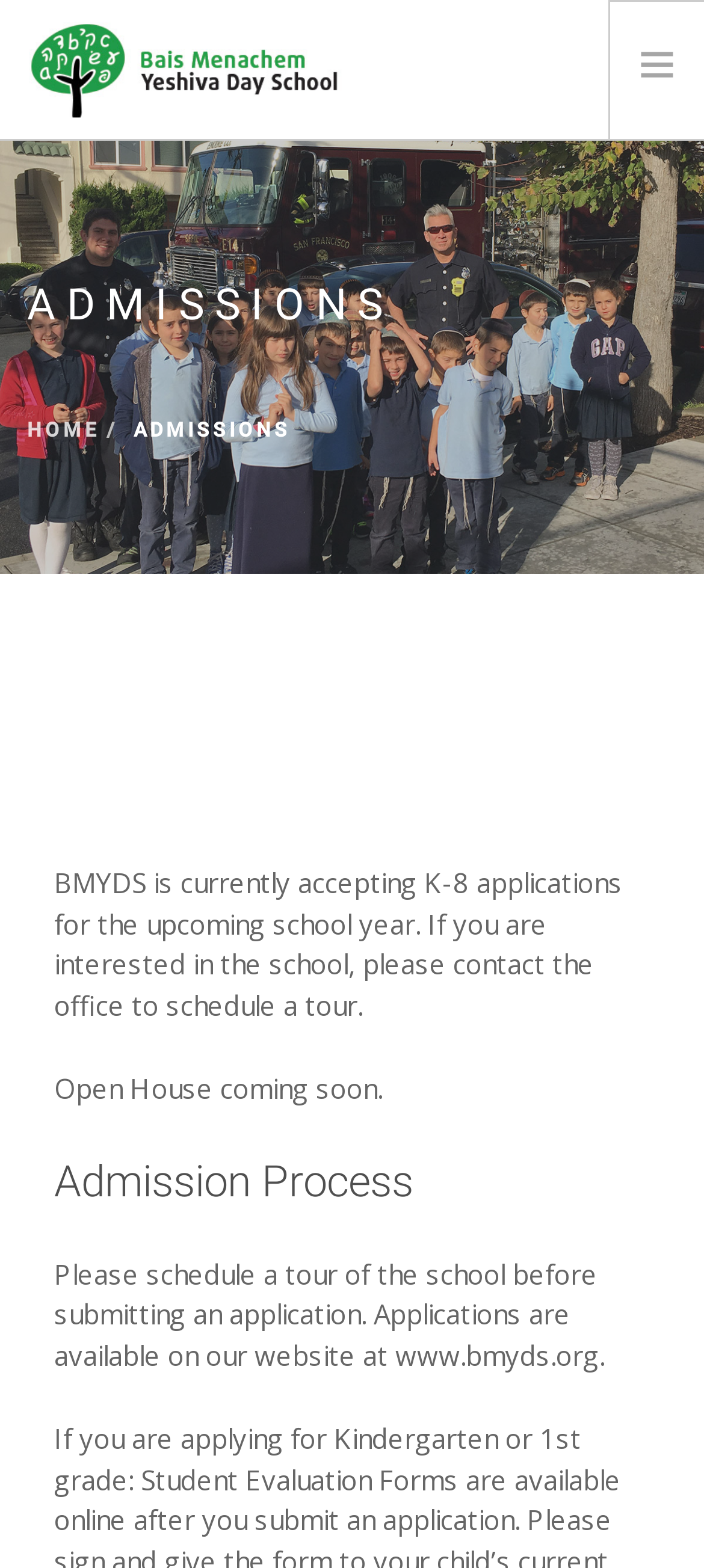Please predict the bounding box coordinates of the element's region where a click is necessary to complete the following instruction: "Click the Submit button". The coordinates should be represented by four float numbers between 0 and 1, i.e., [left, top, right, bottom].

None